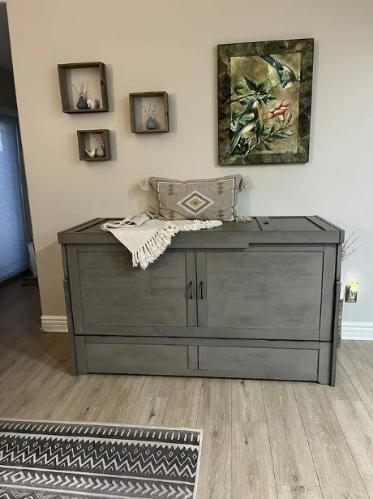What is mounted on the wall above the chest?
Please provide a comprehensive answer based on the information in the image.

According to the caption, 'three small square shelves are mounted on the wall' above the storage chest, which displays minimalist decor items.